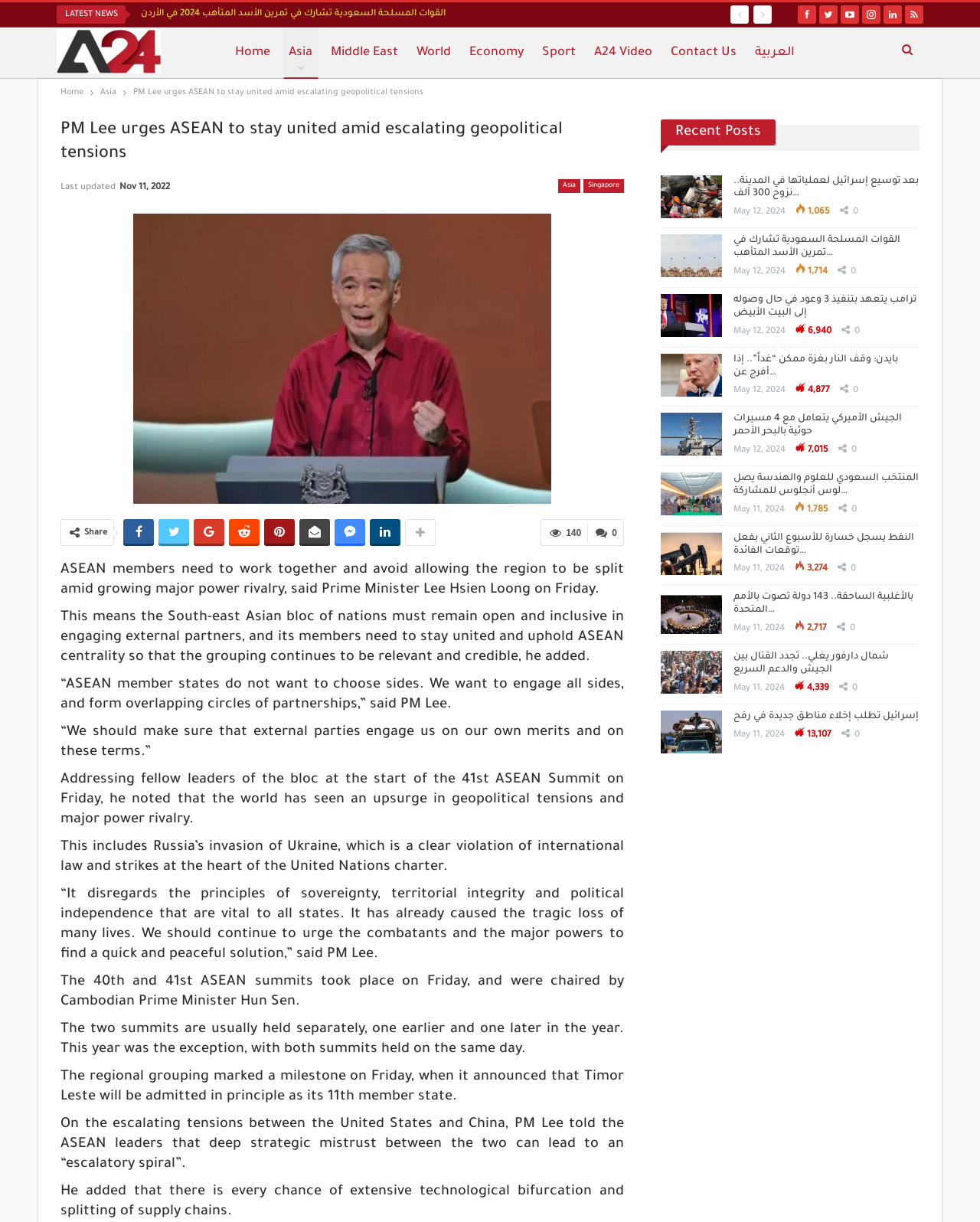Determine the bounding box coordinates of the clickable region to carry out the instruction: "Search for something".

None